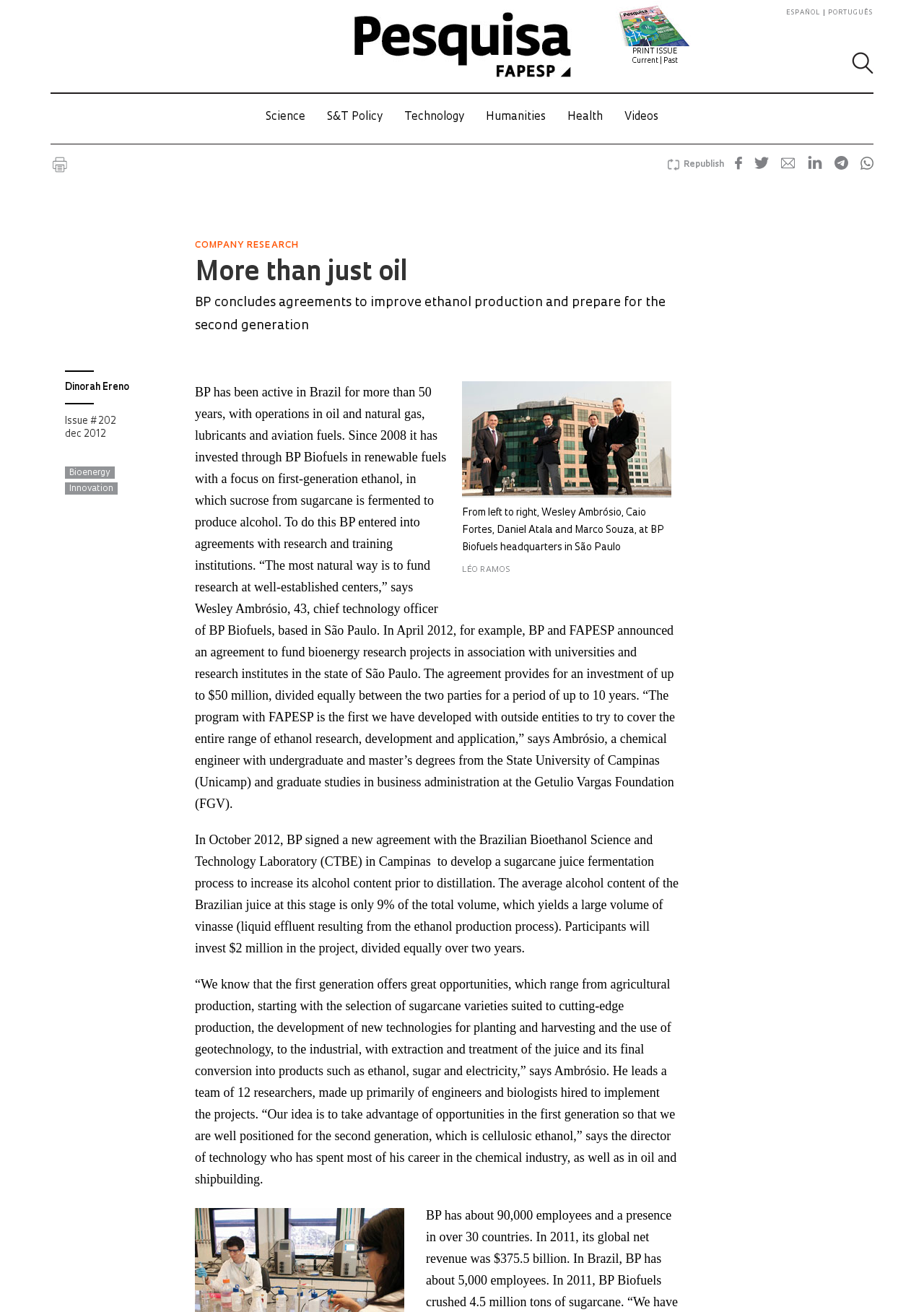Provide a brief response to the question below using one word or phrase:
How many researchers are on Wesley Ambrósio's team?

12